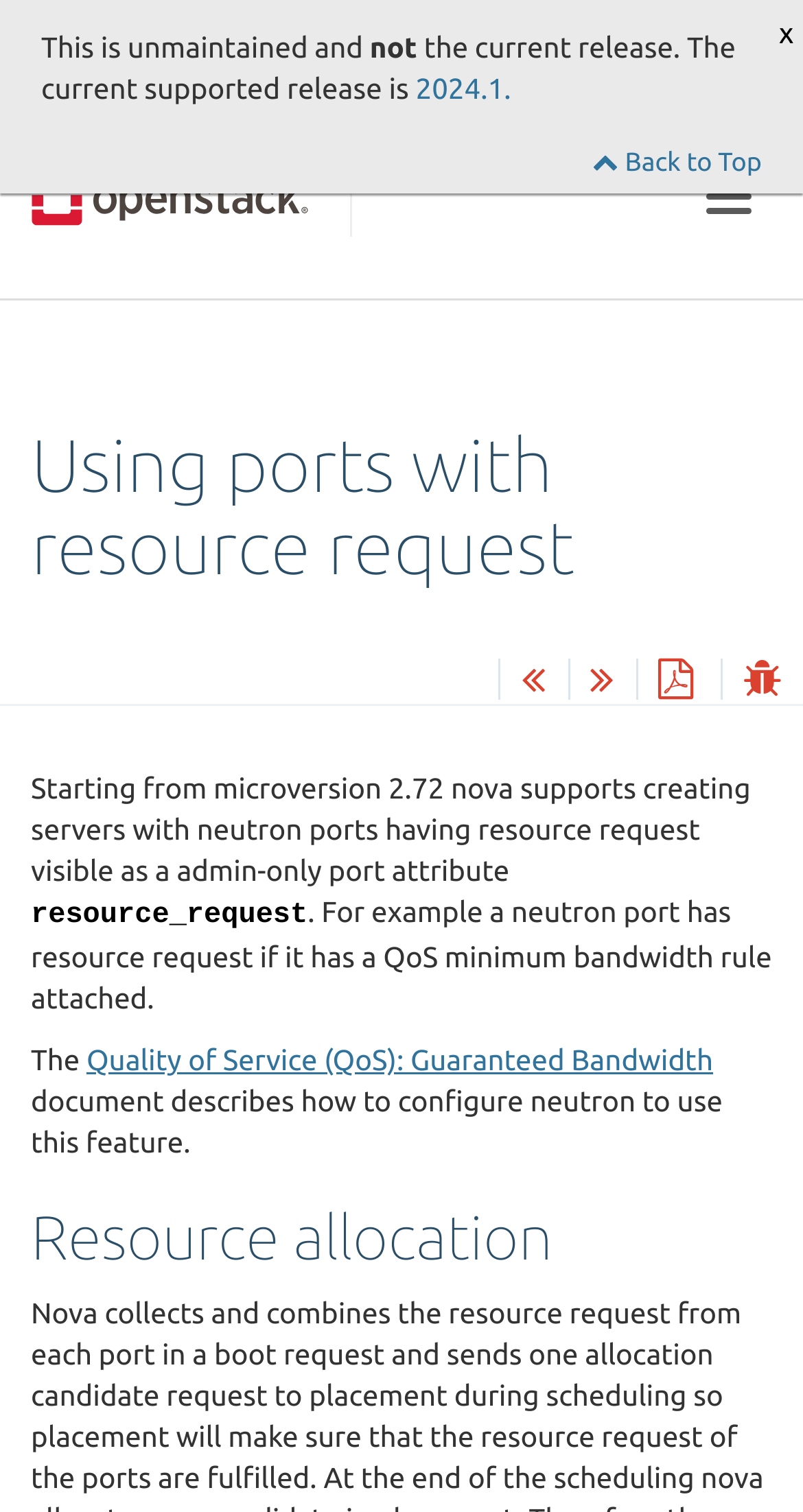What is the function of the 'Toggle navigation' button?
Answer the question based on the image using a single word or a brief phrase.

Toggle navigation